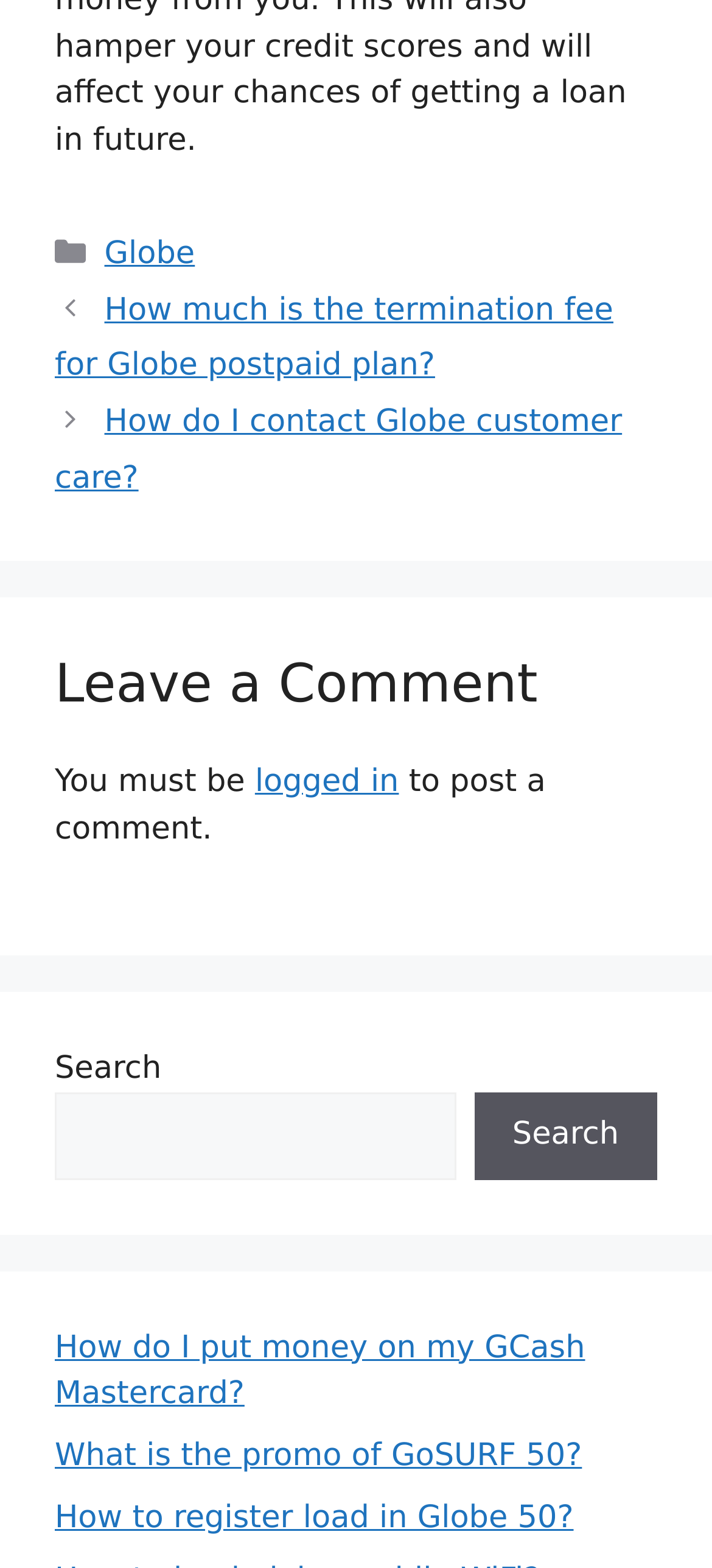How many navigation elements are there?
Your answer should be a single word or phrase derived from the screenshot.

1